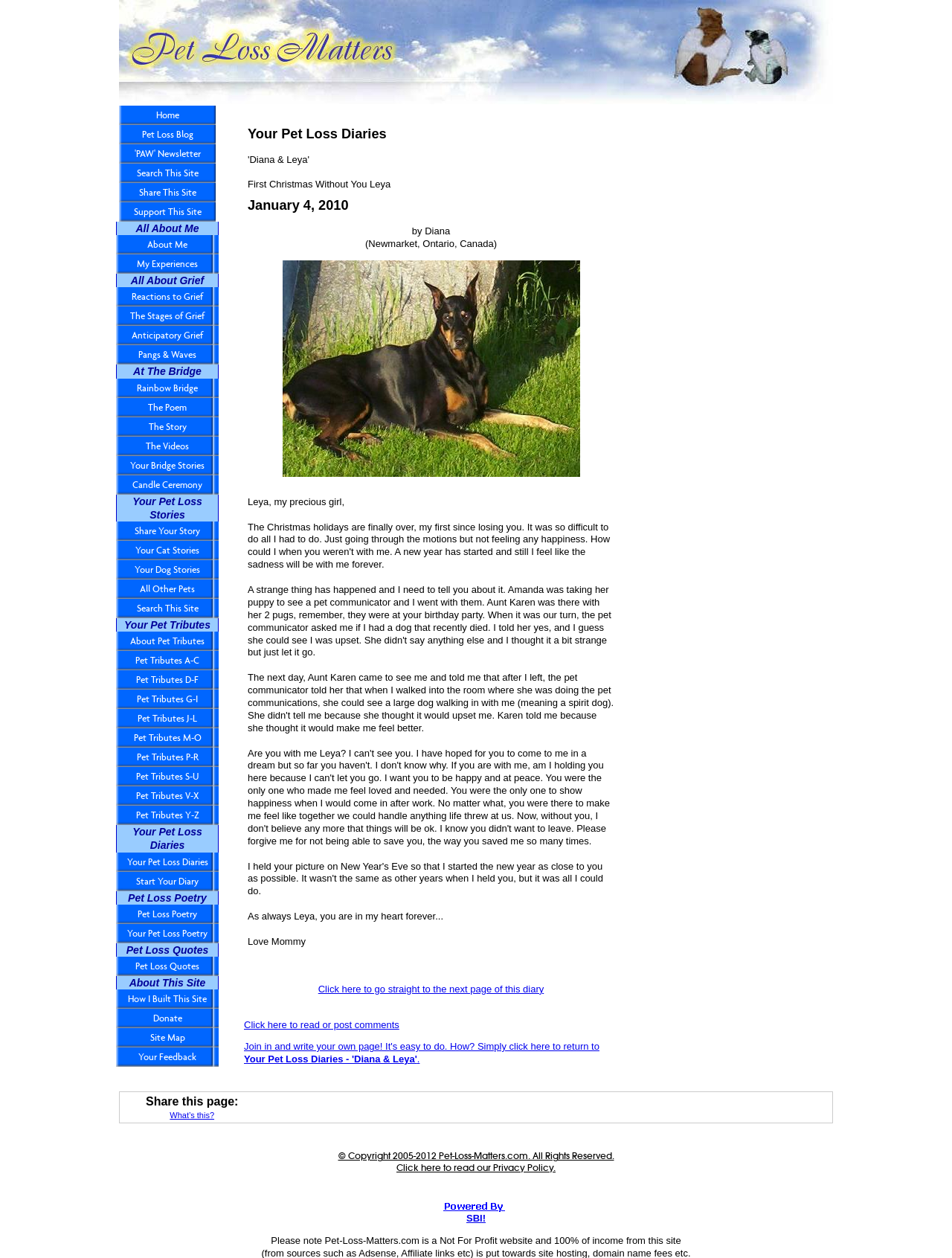Locate the coordinates of the bounding box for the clickable region that fulfills this instruction: "Search this site".

[0.125, 0.13, 0.227, 0.145]